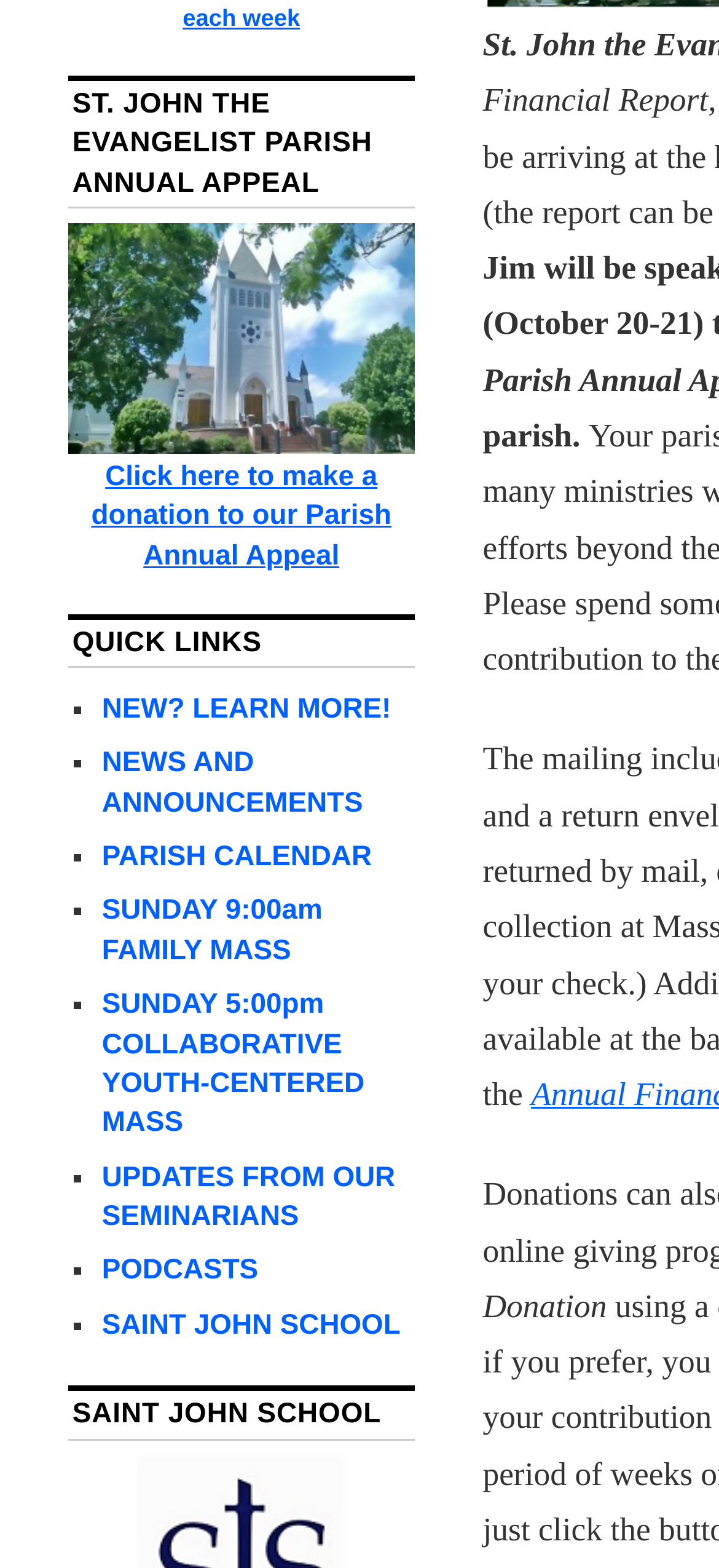Provide your answer to the question using just one word or phrase: What is the name of the parish?

St. John the Evangelist